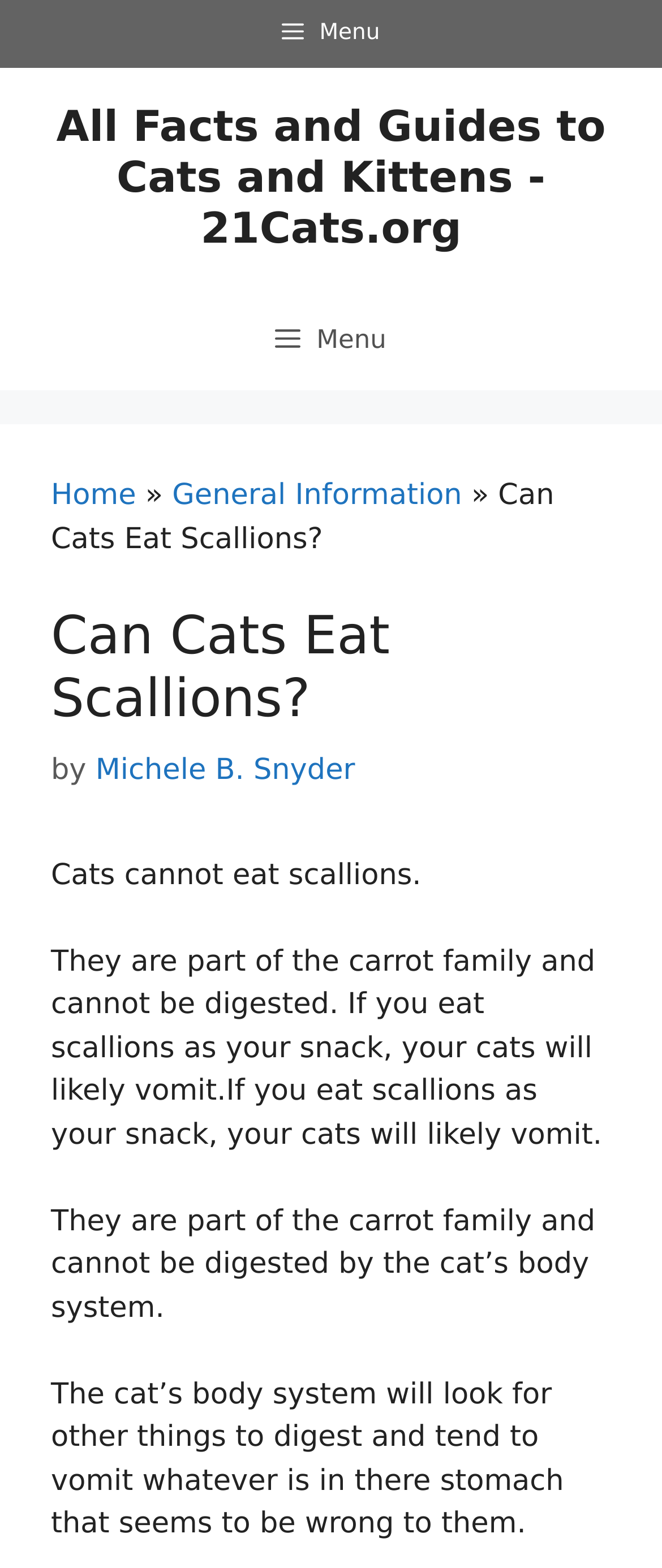Provide the bounding box coordinates of the HTML element described by the text: "Michele B. Snyder". The coordinates should be in the format [left, top, right, bottom] with values between 0 and 1.

[0.144, 0.481, 0.536, 0.503]